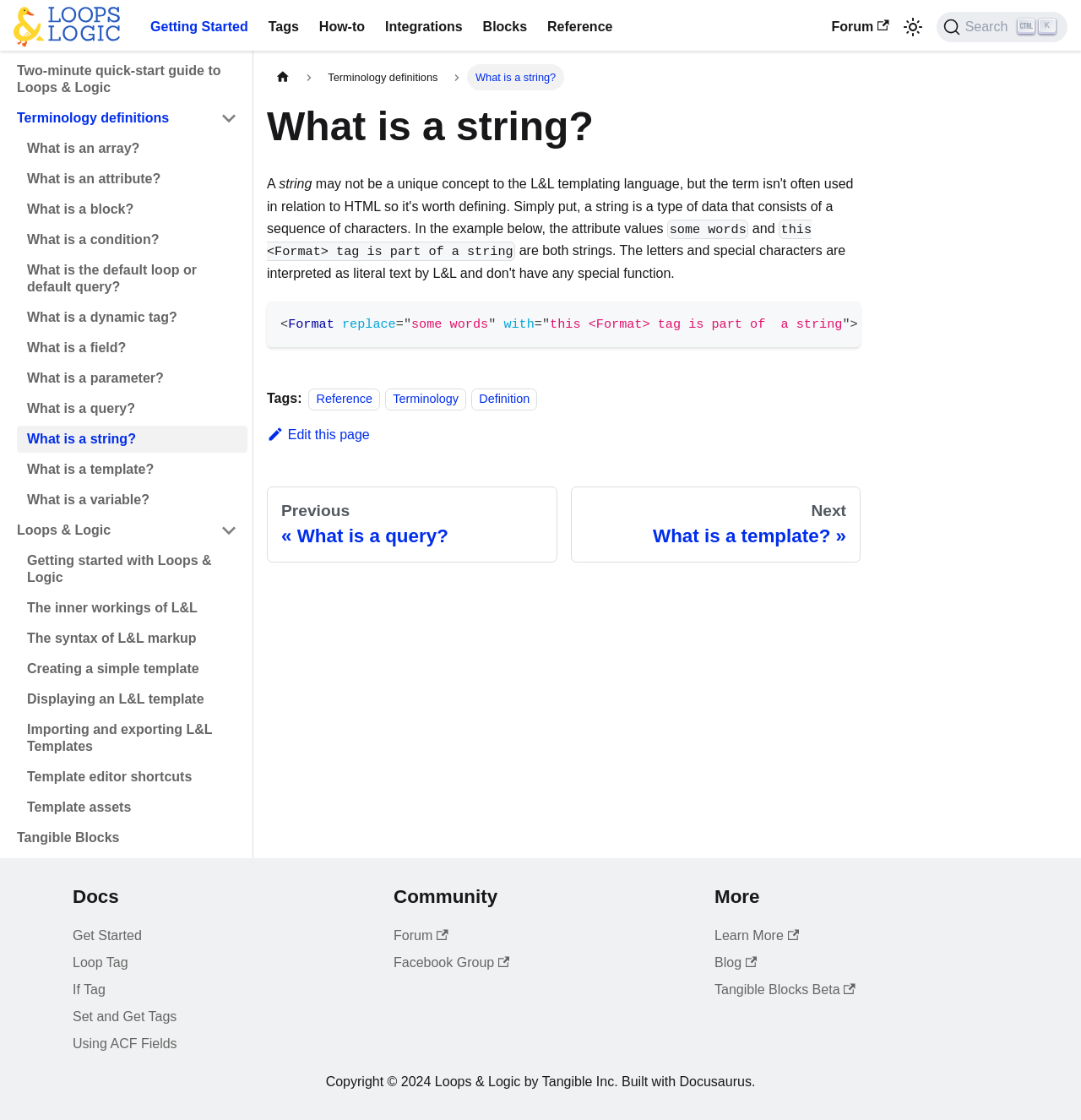Use a single word or phrase to respond to the question:
How many links are in the main navigation?

9